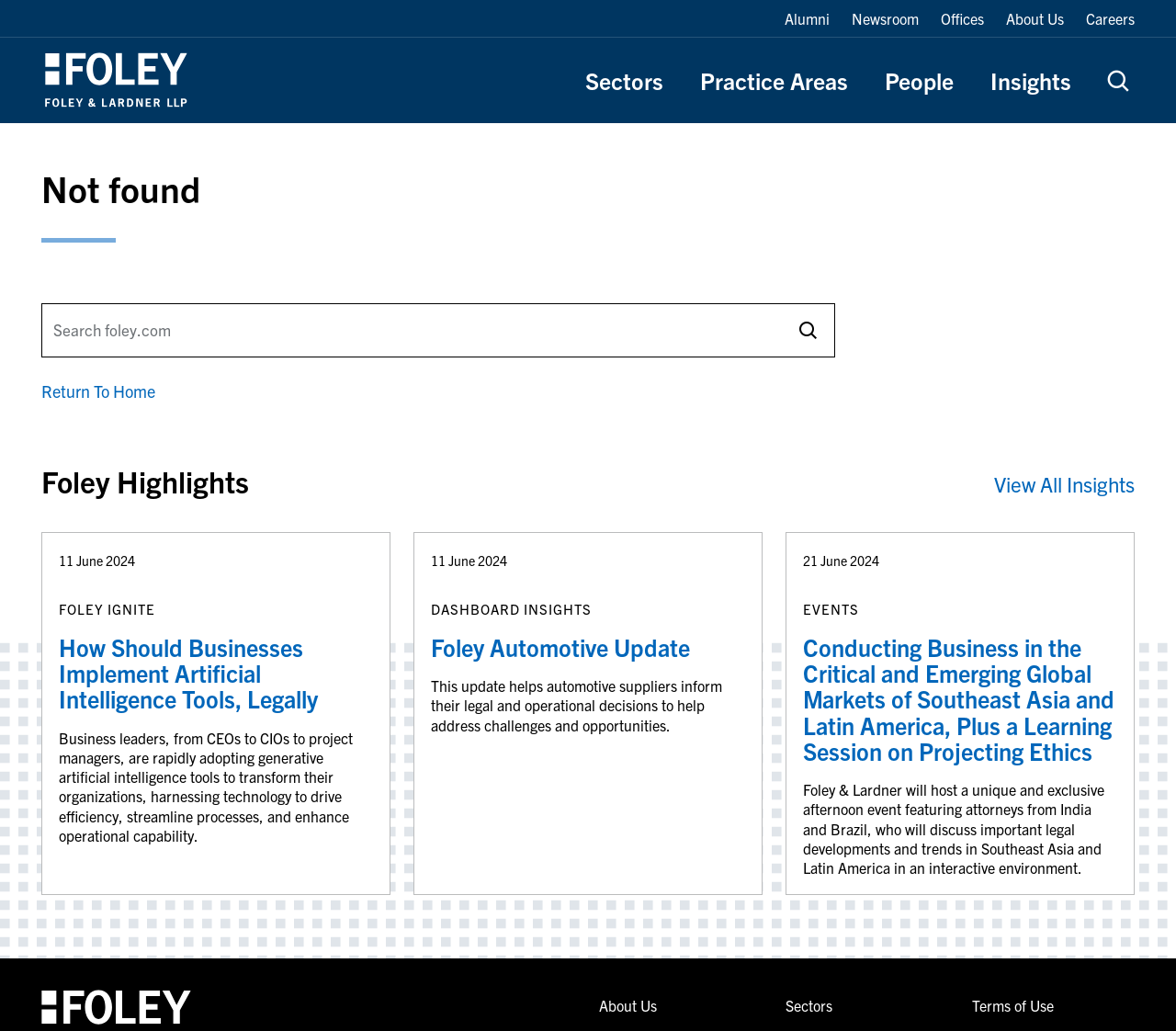Determine the bounding box coordinates of the region that needs to be clicked to achieve the task: "Click on Alumni link".

[0.667, 0.009, 0.706, 0.028]